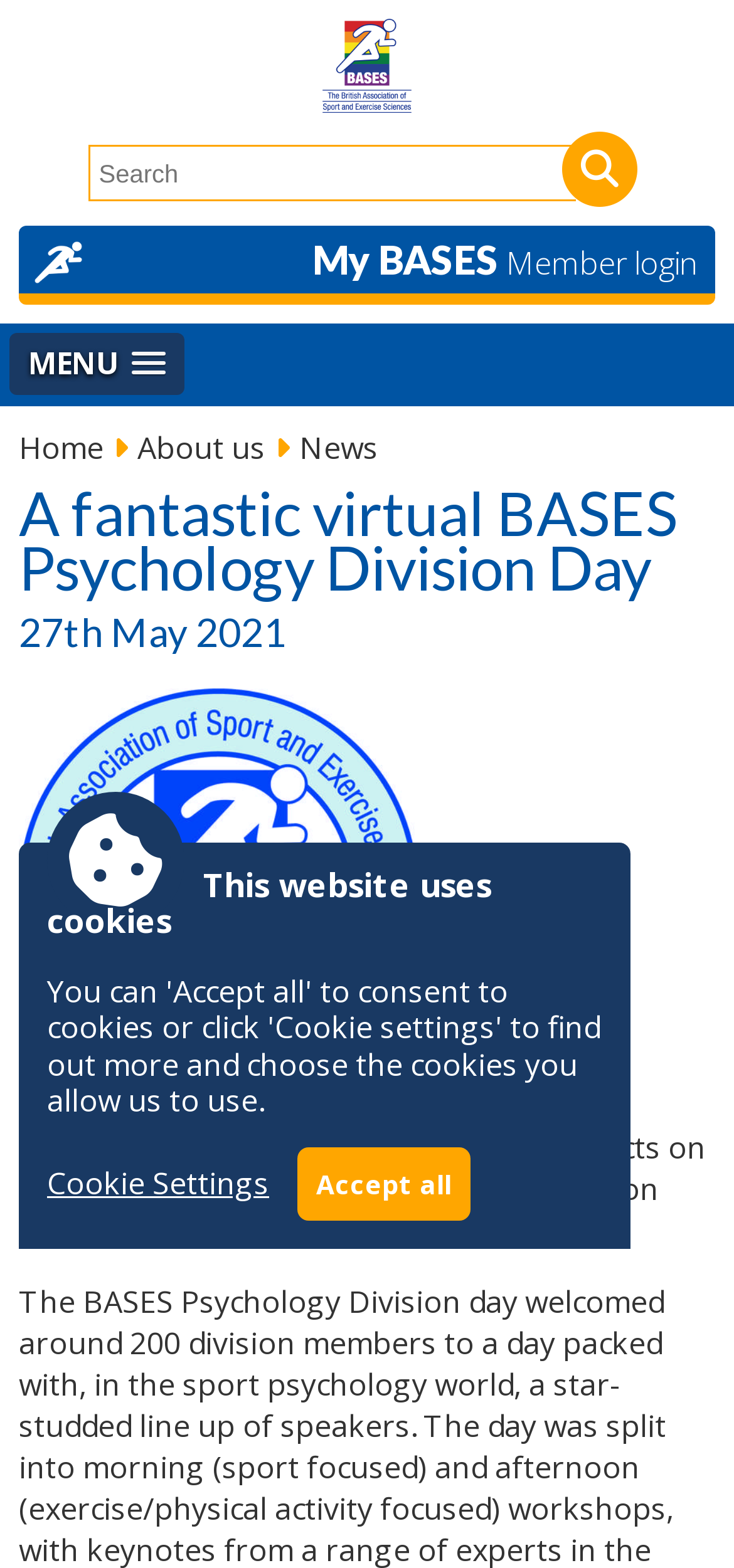From the webpage screenshot, predict the bounding box coordinates (top-left x, top-left y, bottom-right x, bottom-right y) for the UI element described here: alt="BASES"

[0.026, 0.012, 0.974, 0.072]